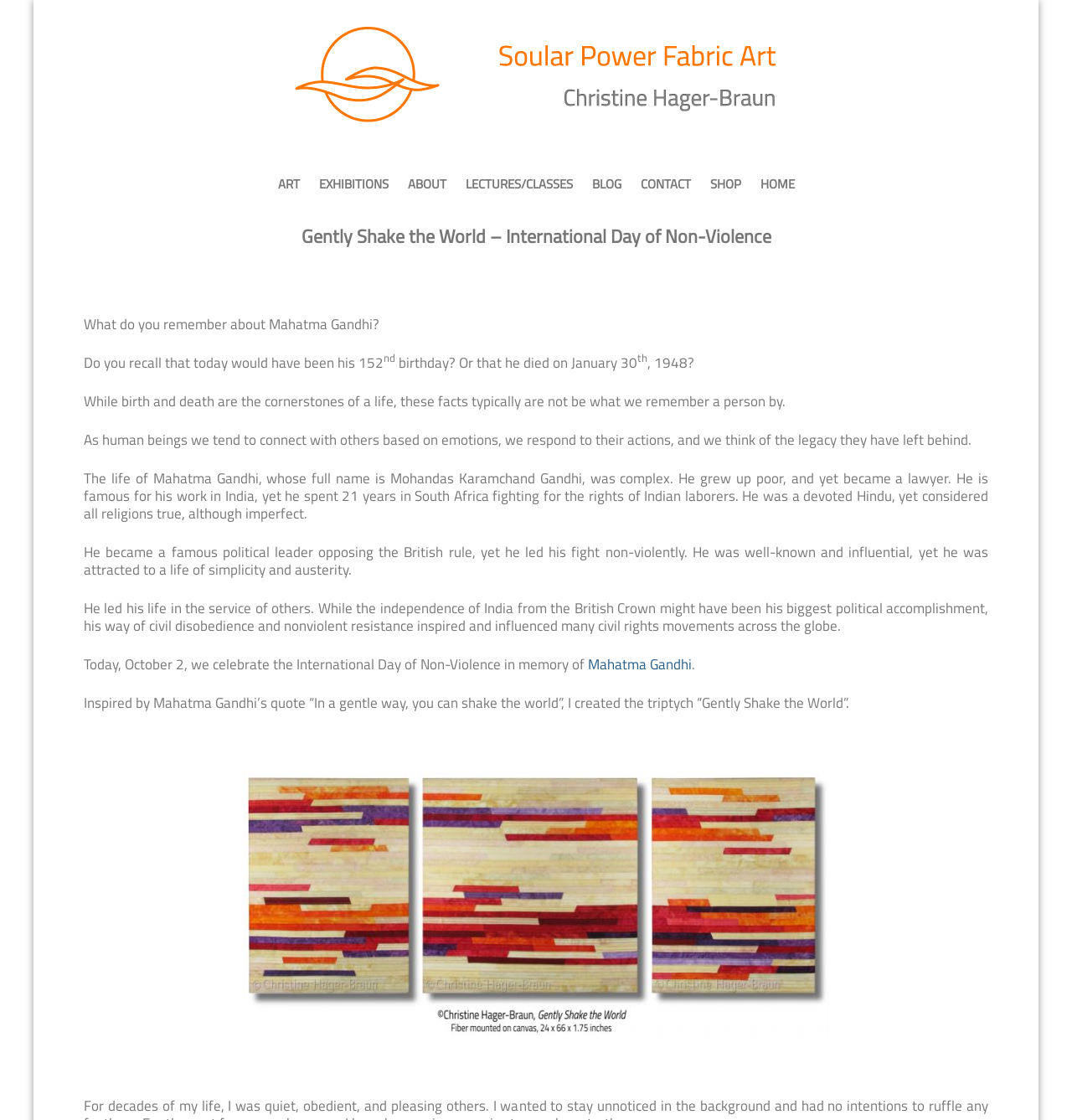What is the theme of the art quilt mentioned on the webpage?
Answer the question with a single word or phrase, referring to the image.

Non-Violence